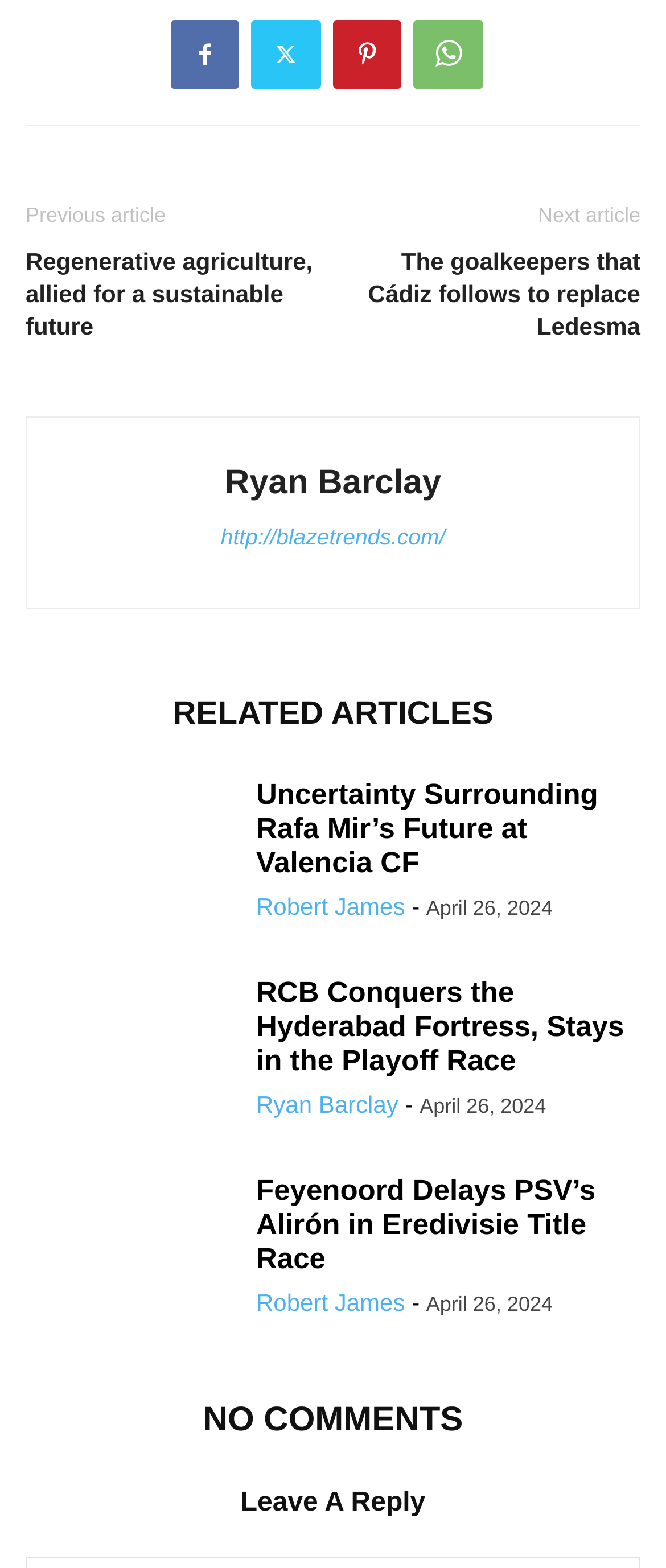Given the description "Robert James", determine the bounding box of the corresponding UI element.

[0.385, 0.57, 0.608, 0.587]